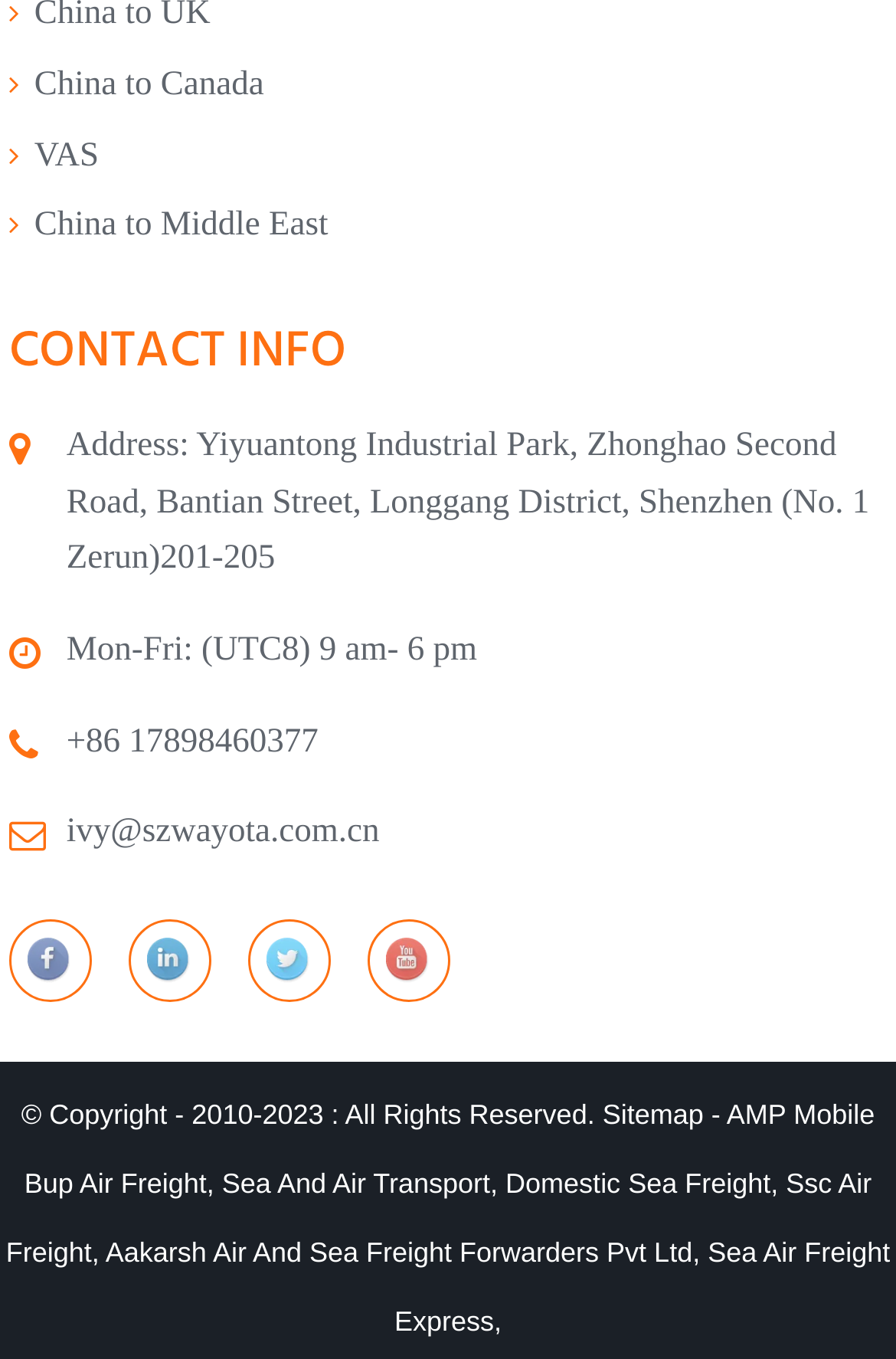Locate the coordinates of the bounding box for the clickable region that fulfills this instruction: "Call the phone number".

[0.074, 0.532, 0.355, 0.559]